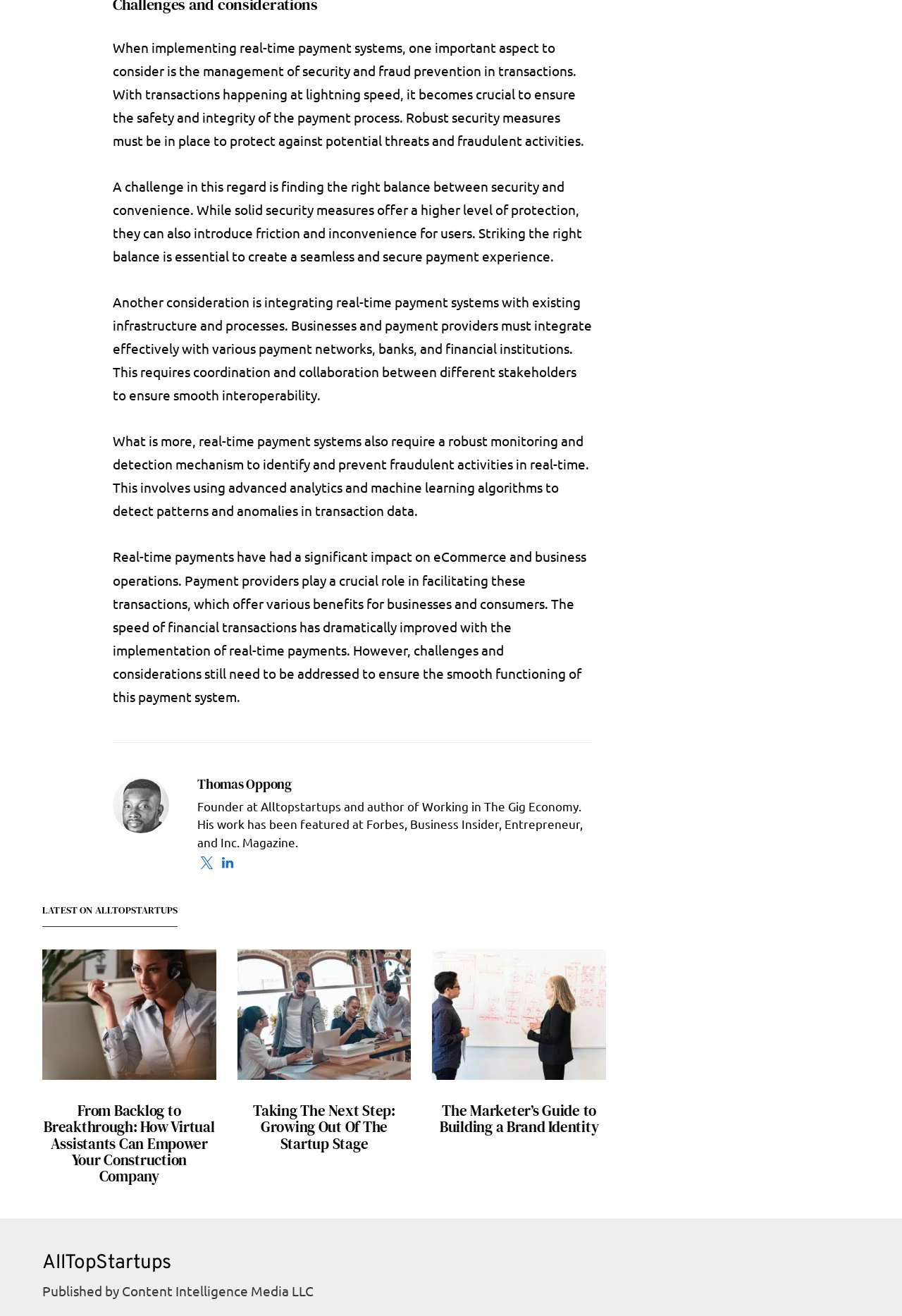Can you identify the bounding box coordinates of the clickable region needed to carry out this instruction: 'Click the 'HOME' link'? The coordinates should be four float numbers within the range of 0 to 1, stated as [left, top, right, bottom].

None